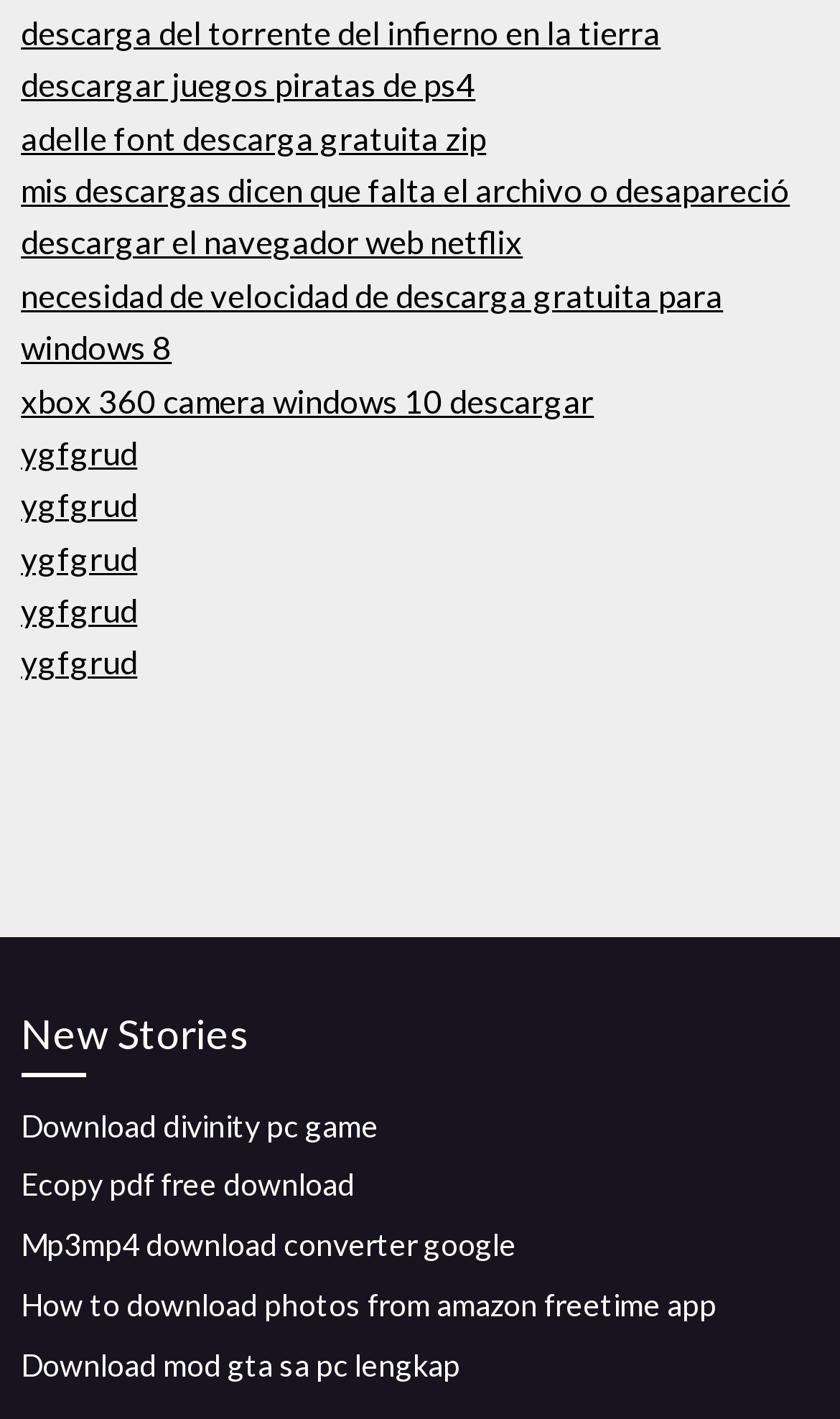Please determine the bounding box coordinates of the clickable area required to carry out the following instruction: "Download divinity pc game". The coordinates must be four float numbers between 0 and 1, represented as [left, top, right, bottom].

[0.025, 0.78, 0.451, 0.806]